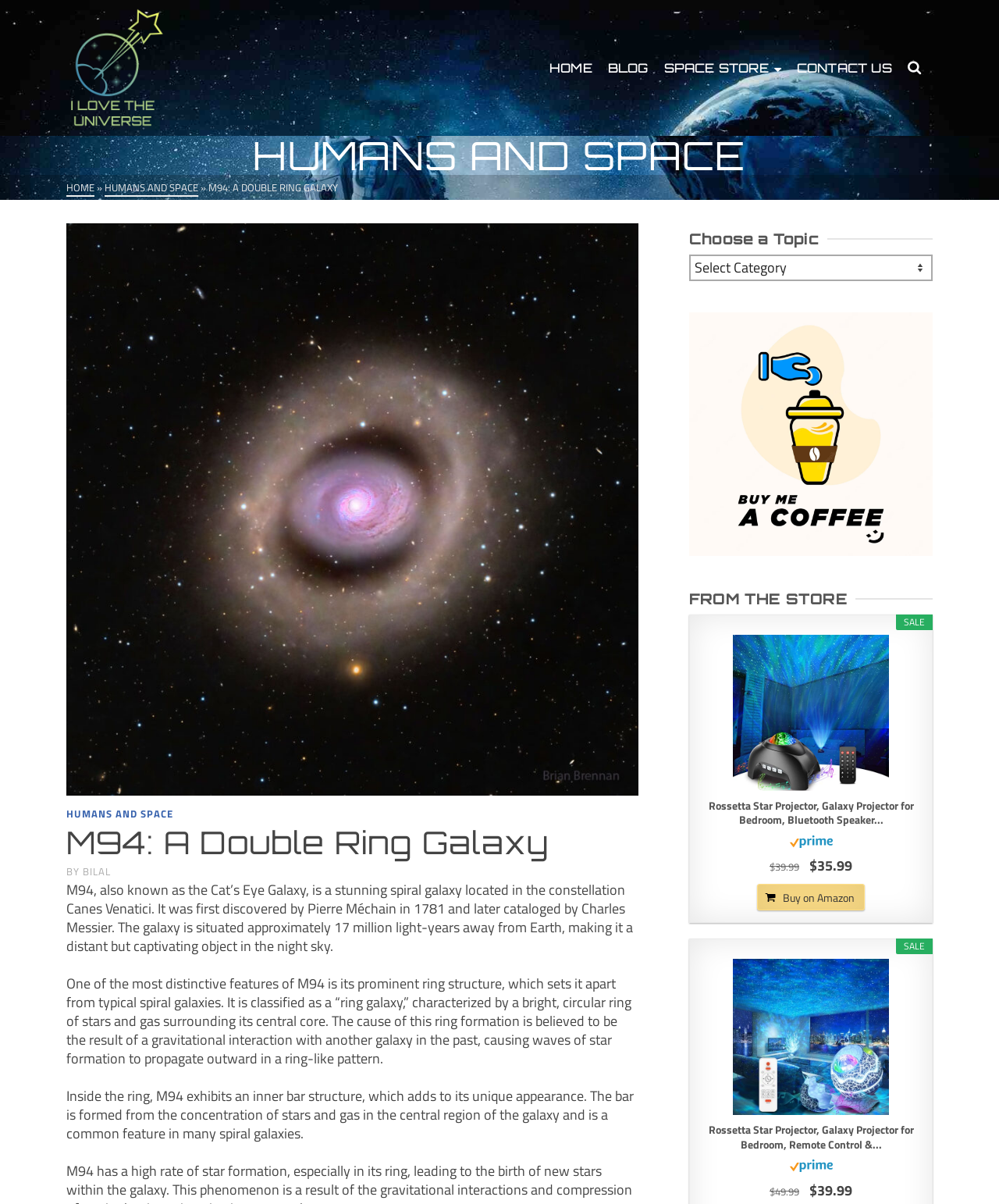Locate the bounding box coordinates of the element to click to perform the following action: 'Choose a topic from the dropdown'. The coordinates should be given as four float values between 0 and 1, in the form of [left, top, right, bottom].

[0.69, 0.211, 0.934, 0.233]